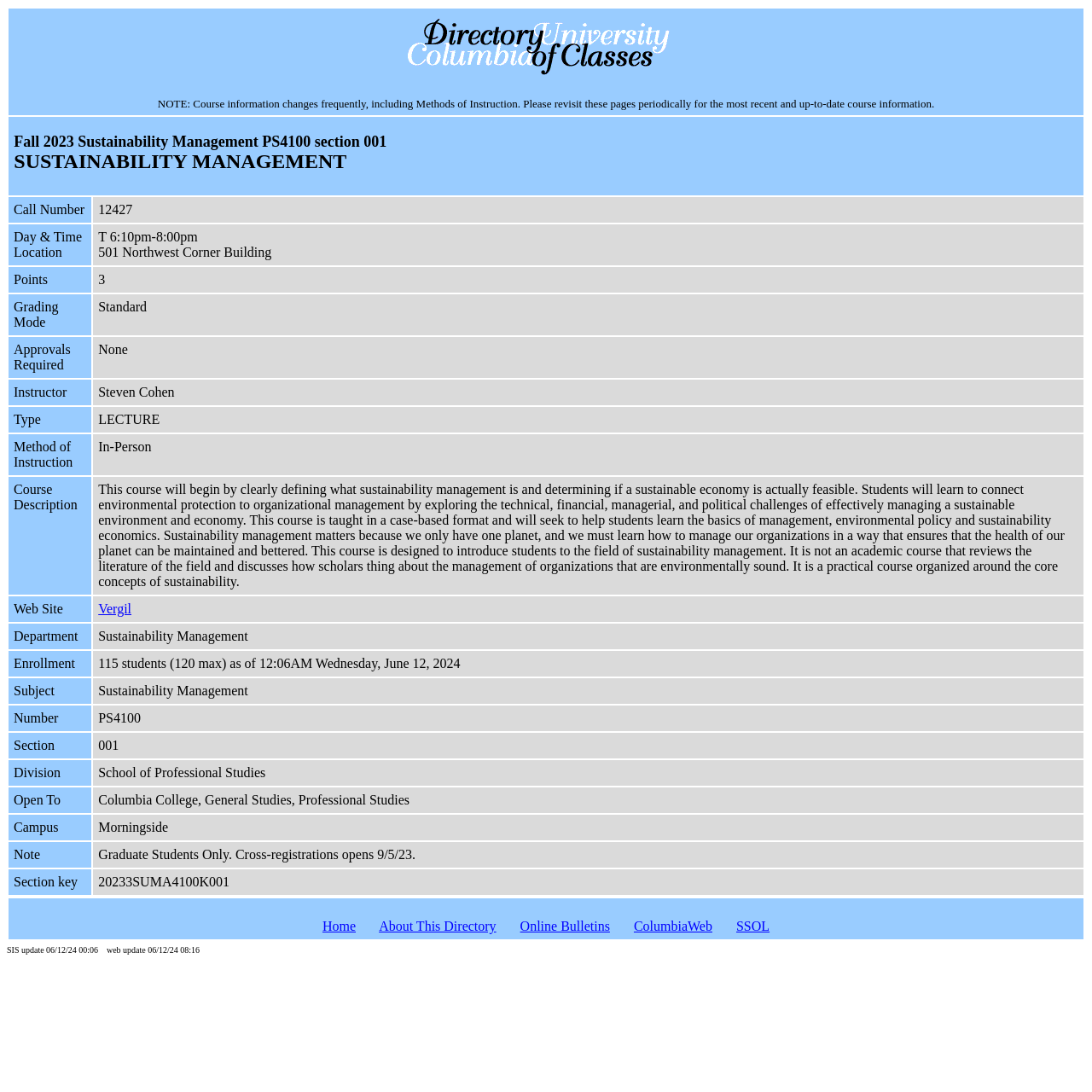Please provide a brief answer to the question using only one word or phrase: 
Who is the instructor of this course?

Steven Cohen